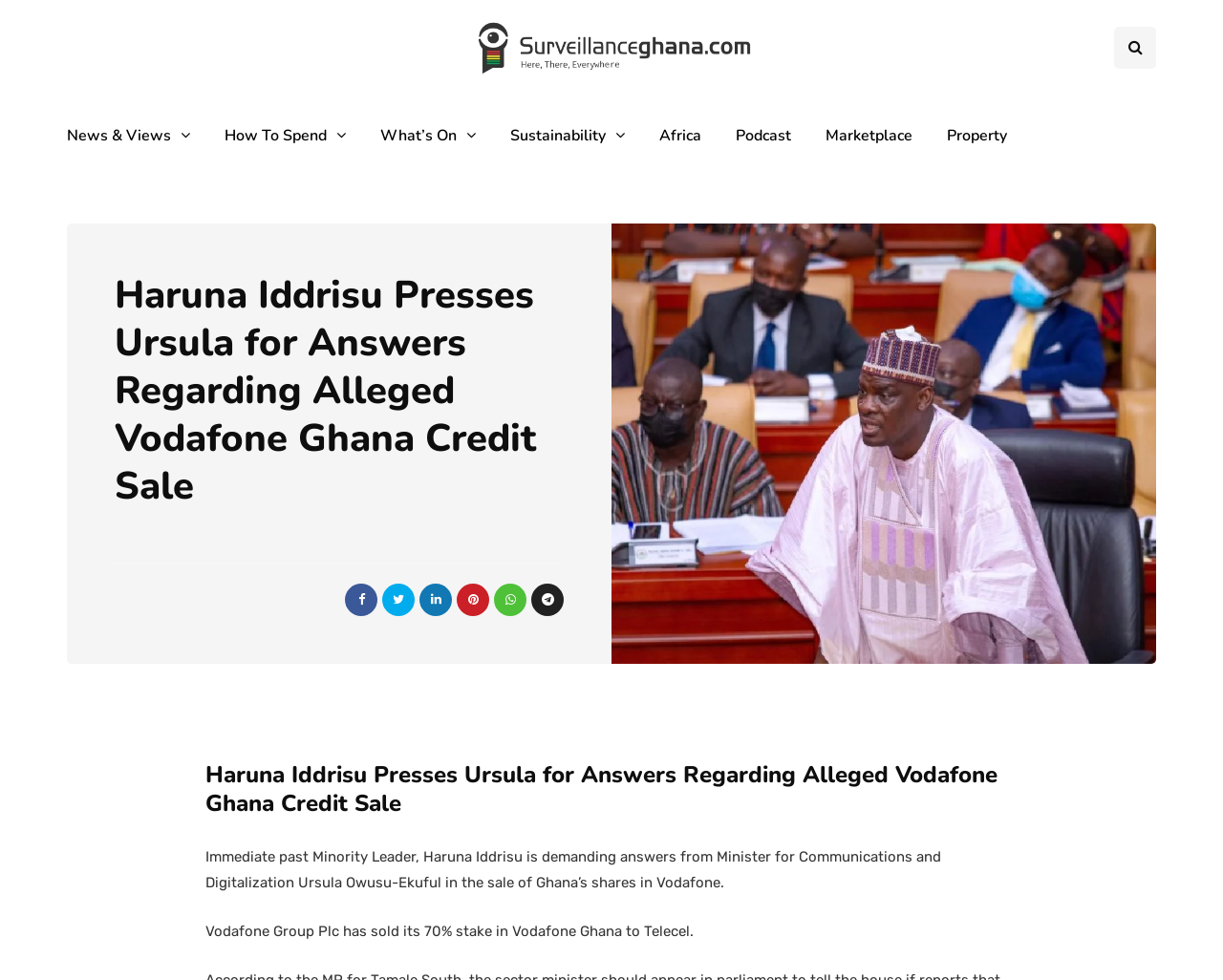Find the bounding box coordinates for the HTML element specified by: "Podcast".

[0.588, 0.117, 0.661, 0.16]